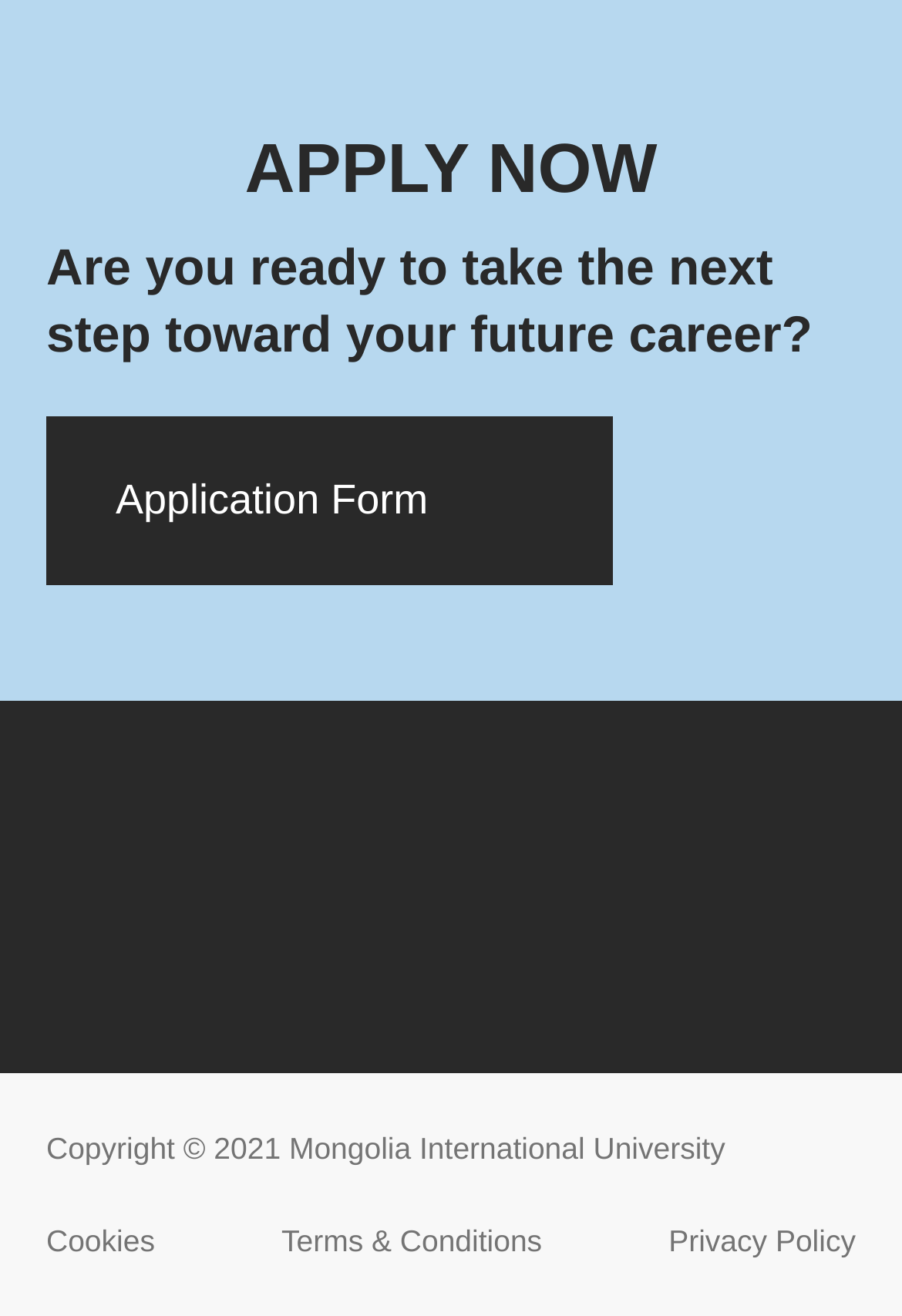What year is the copyright for?
Use the information from the image to give a detailed answer to the question.

The copyright information at the bottom of the page specifies the year 2021, indicating that the webpage's content is protected by copyright as of that year.